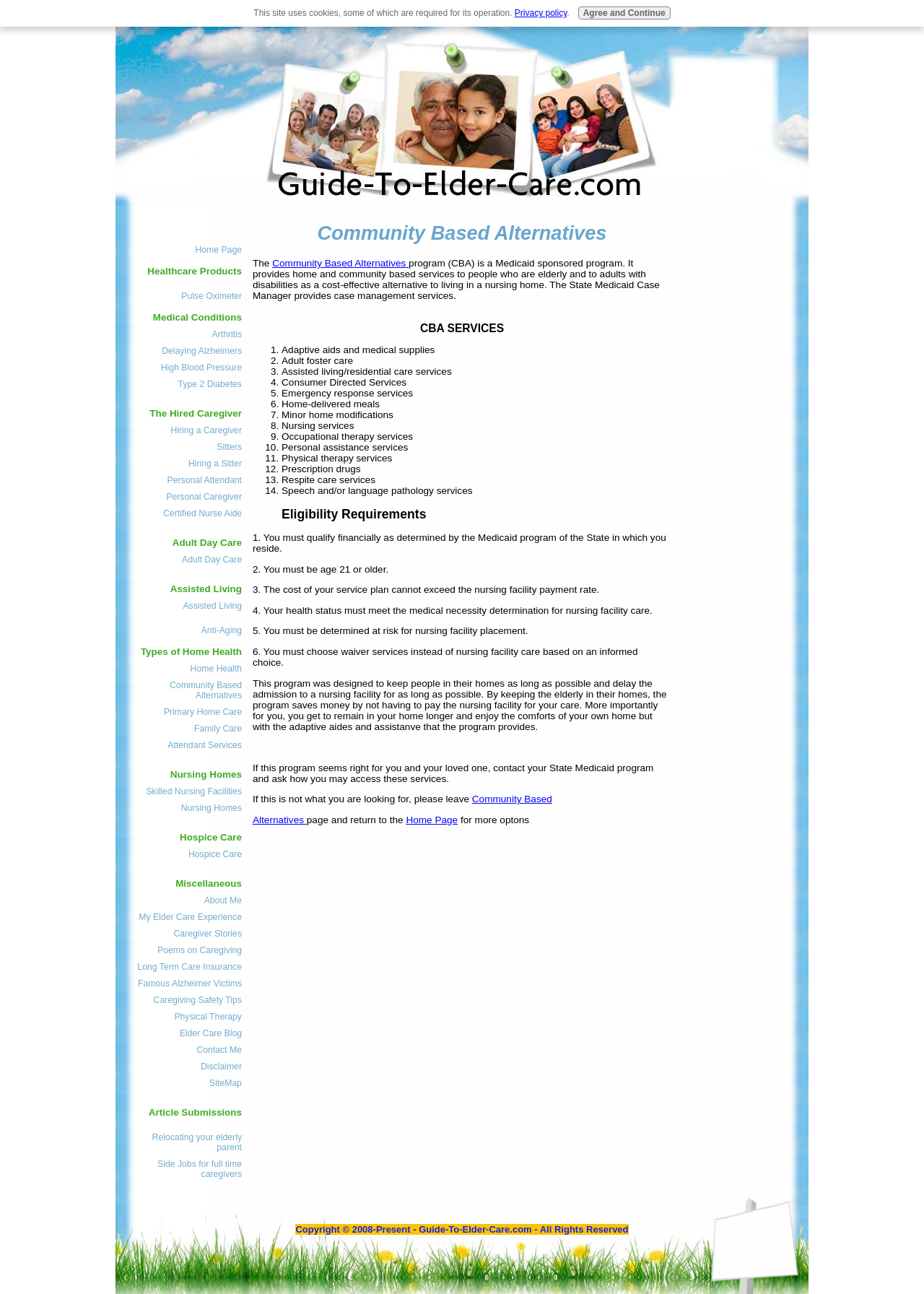What services does Community Based Alternatives provide?
Give a single word or phrase answer based on the content of the image.

Home and community based services